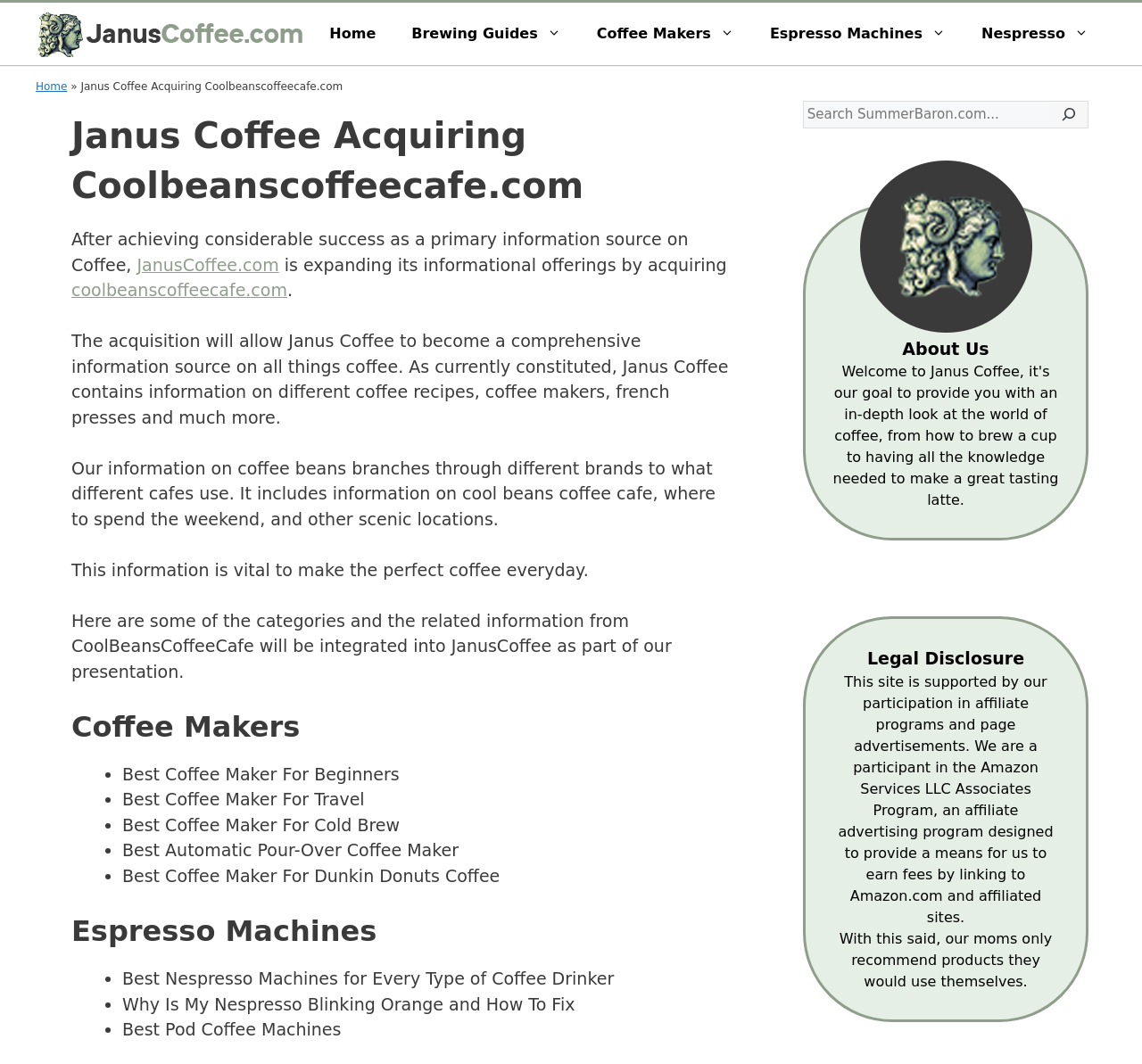Please mark the bounding box coordinates of the area that should be clicked to carry out the instruction: "Click on the 'Home' link".

[0.273, 0.007, 0.345, 0.057]